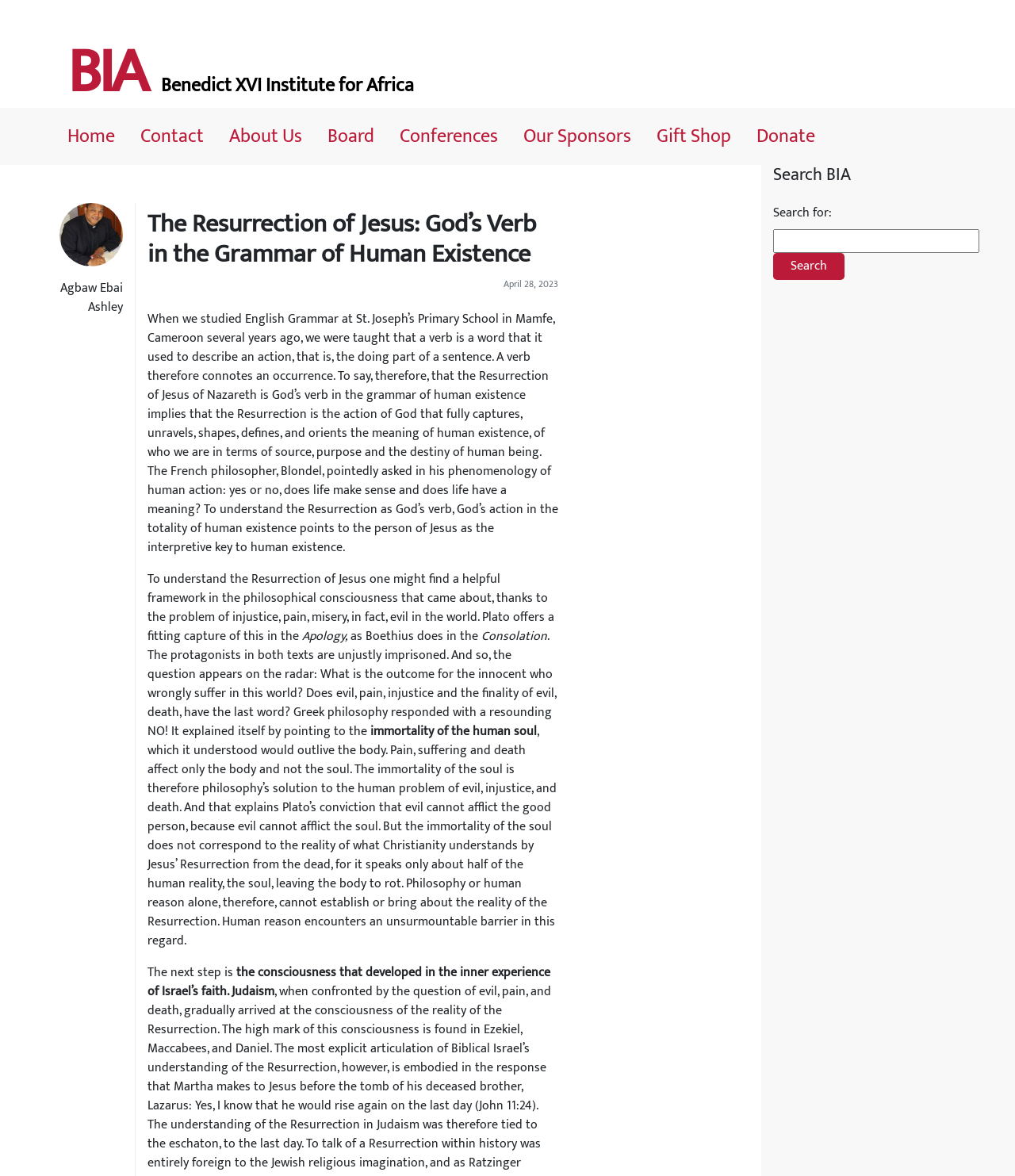Find and provide the bounding box coordinates for the UI element described here: "Contact". The coordinates should be given as four float numbers between 0 and 1: [left, top, right, bottom].

[0.138, 0.102, 0.201, 0.129]